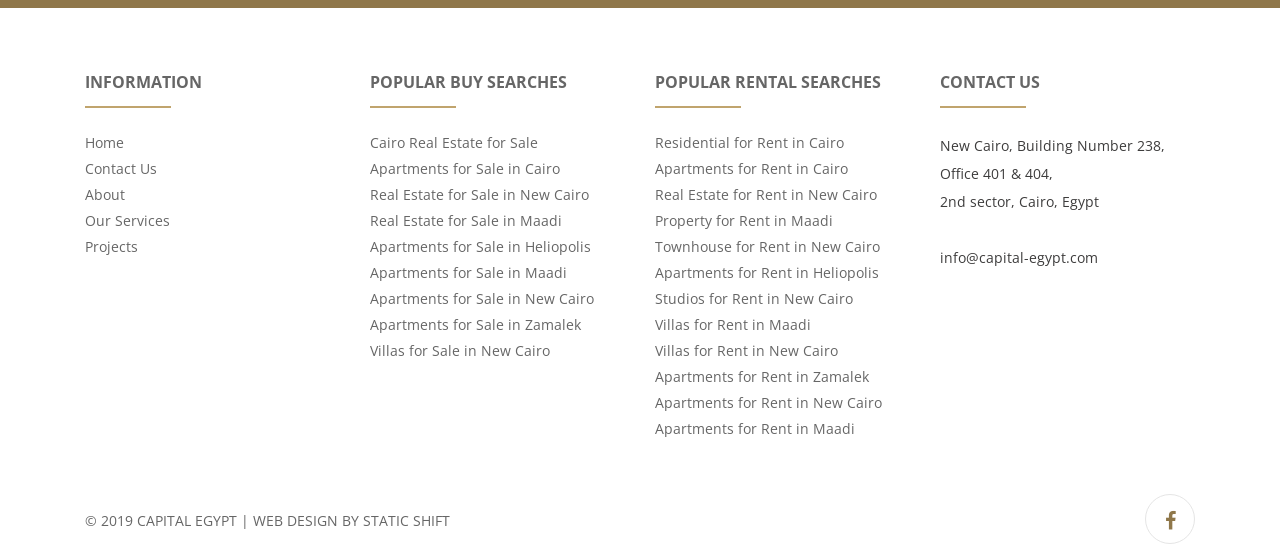Determine the bounding box coordinates of the area to click in order to meet this instruction: "Click on Home".

[0.066, 0.241, 0.097, 0.275]